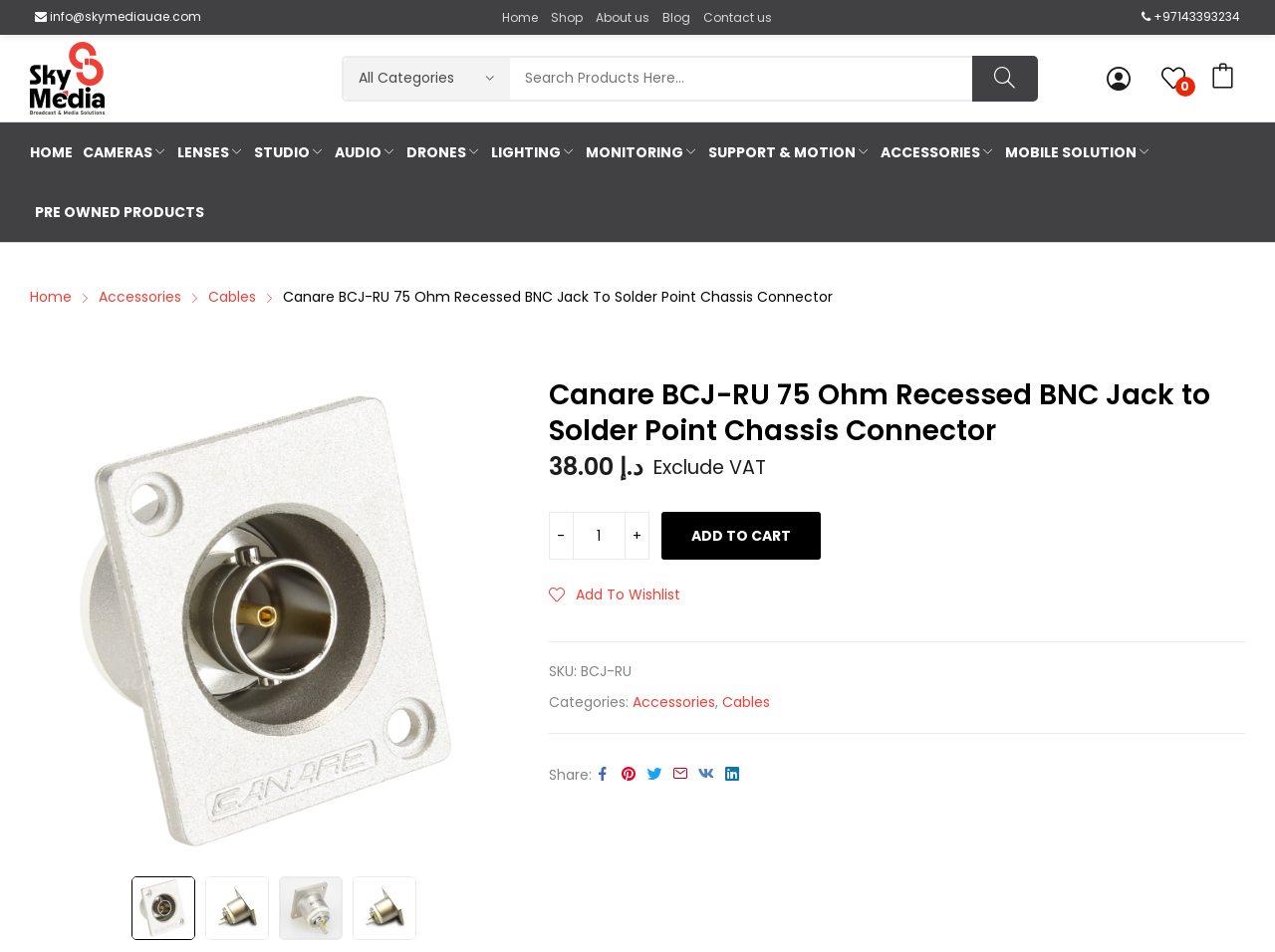Identify the bounding box coordinates for the element you need to click to achieve the following task: "Click on the 'U.S. Sports Academy' link". Provide the bounding box coordinates as four float numbers between 0 and 1, in the form [left, top, right, bottom].

None